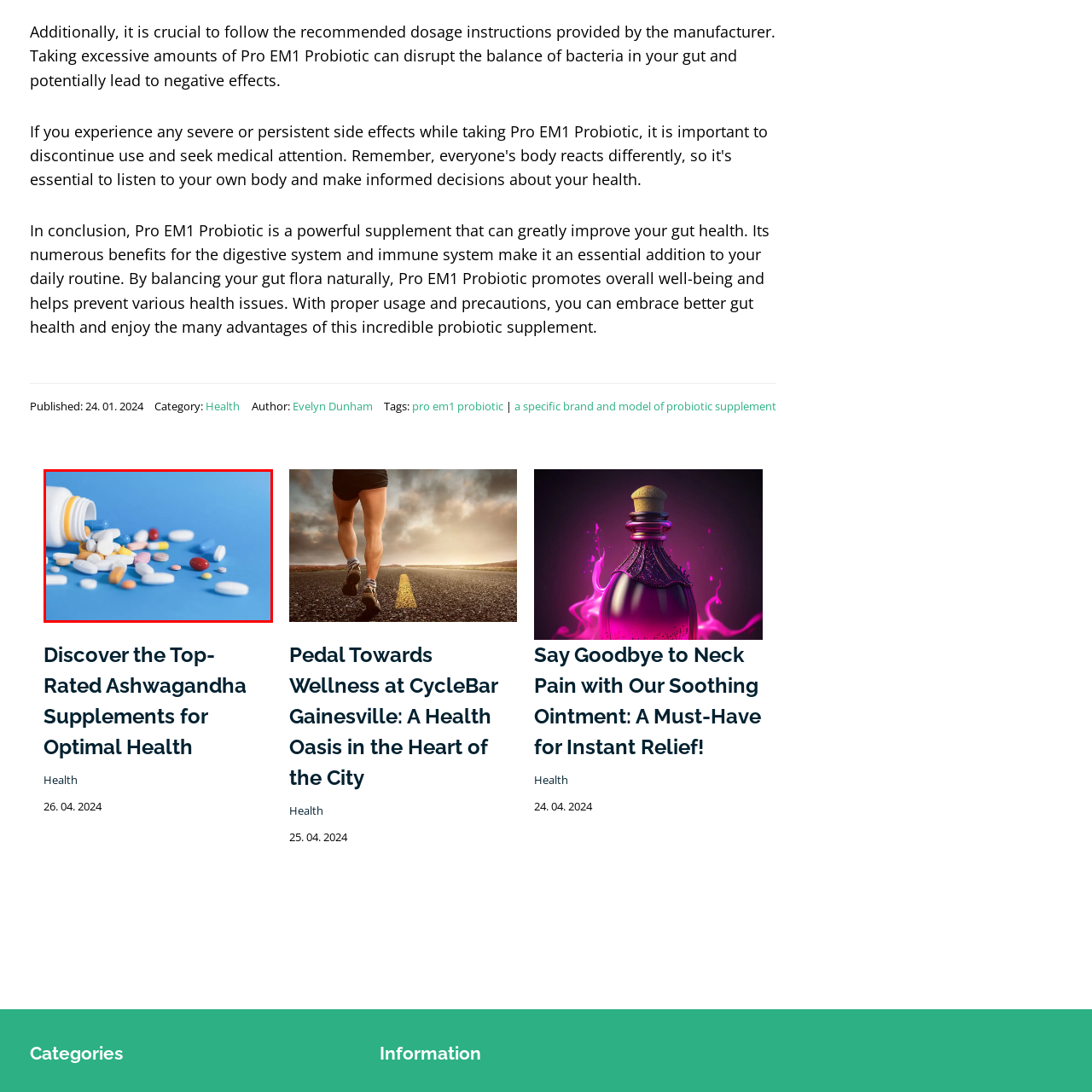What is the significance of the bright colors?
Carefully look at the image inside the red bounding box and answer the question in a detailed manner using the visual details present.

The significance of the bright colors is to attract attention and emphasize the importance of maintaining gut health through proper nutrition and supplementation because the caption states that the bright colors 'not only attract attention but also emphasize the importance of maintaining gut health', which suggests that the bright colors serve a dual purpose.